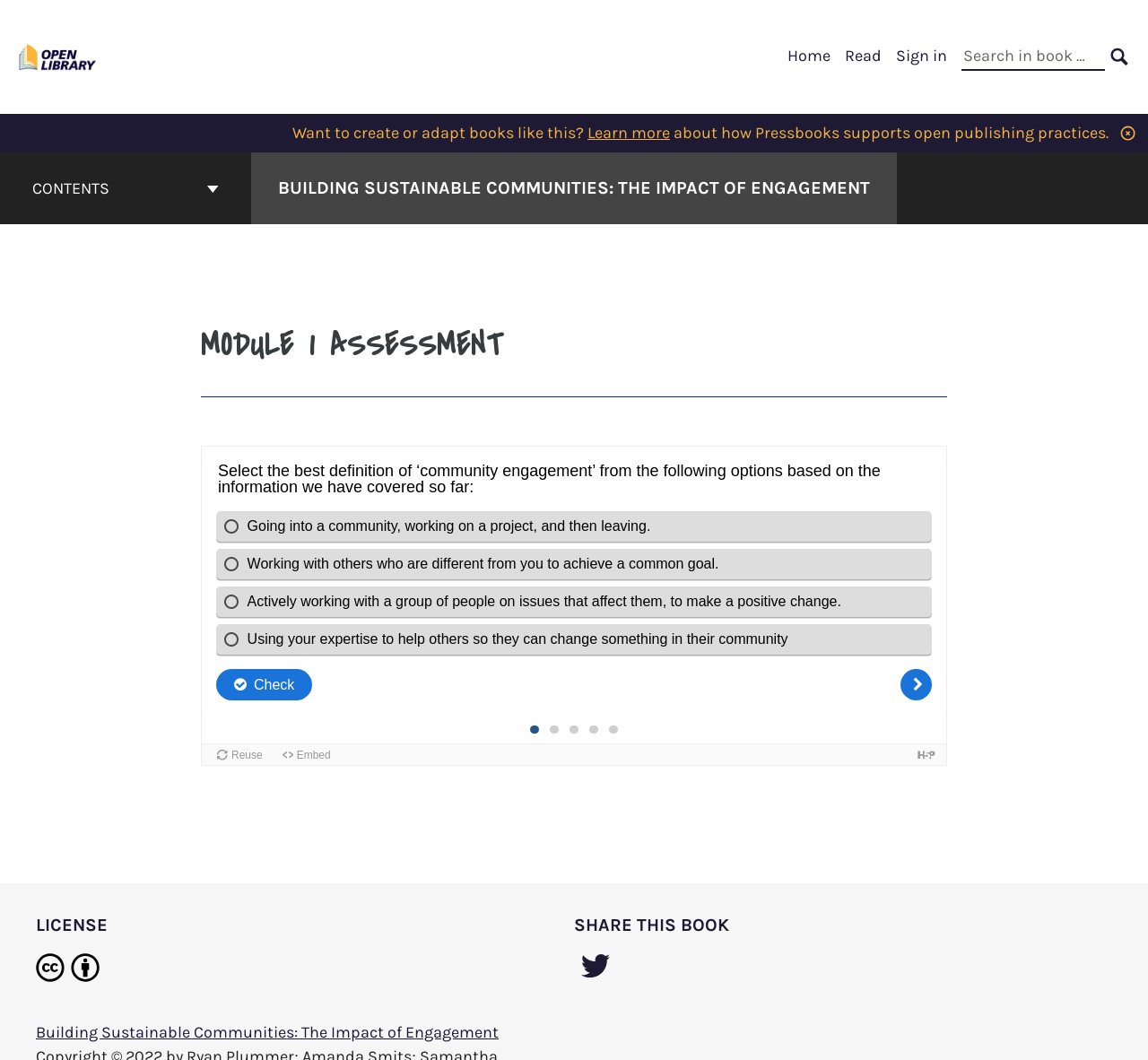Find the bounding box coordinates for the UI element whose description is: "Share on Twitter". The coordinates should be four float numbers between 0 and 1, in the format [left, top, right, bottom].

[0.5, 0.899, 0.538, 0.932]